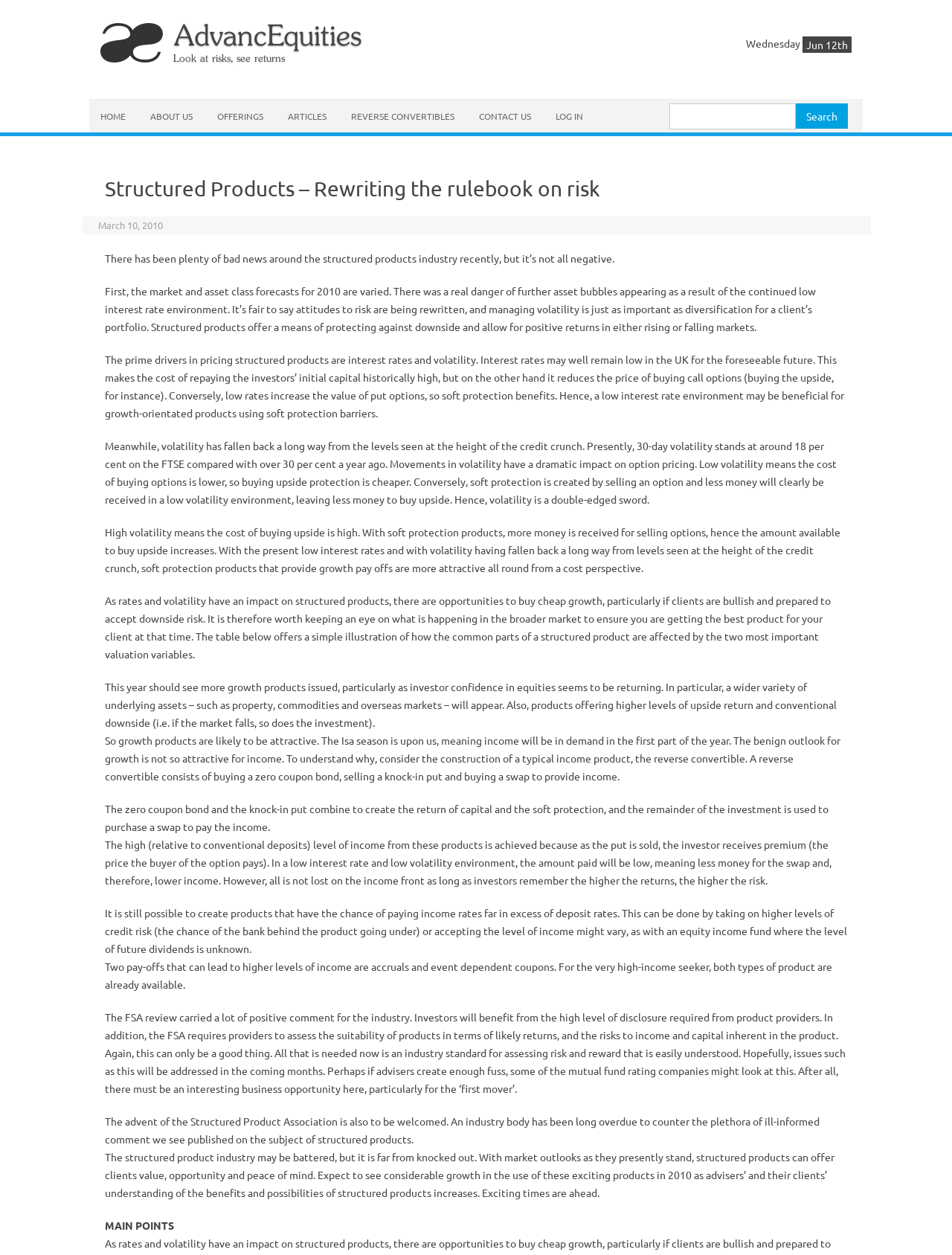Give a succinct answer to this question in a single word or phrase: 
What affects the pricing of structured products?

Interest rates and volatility